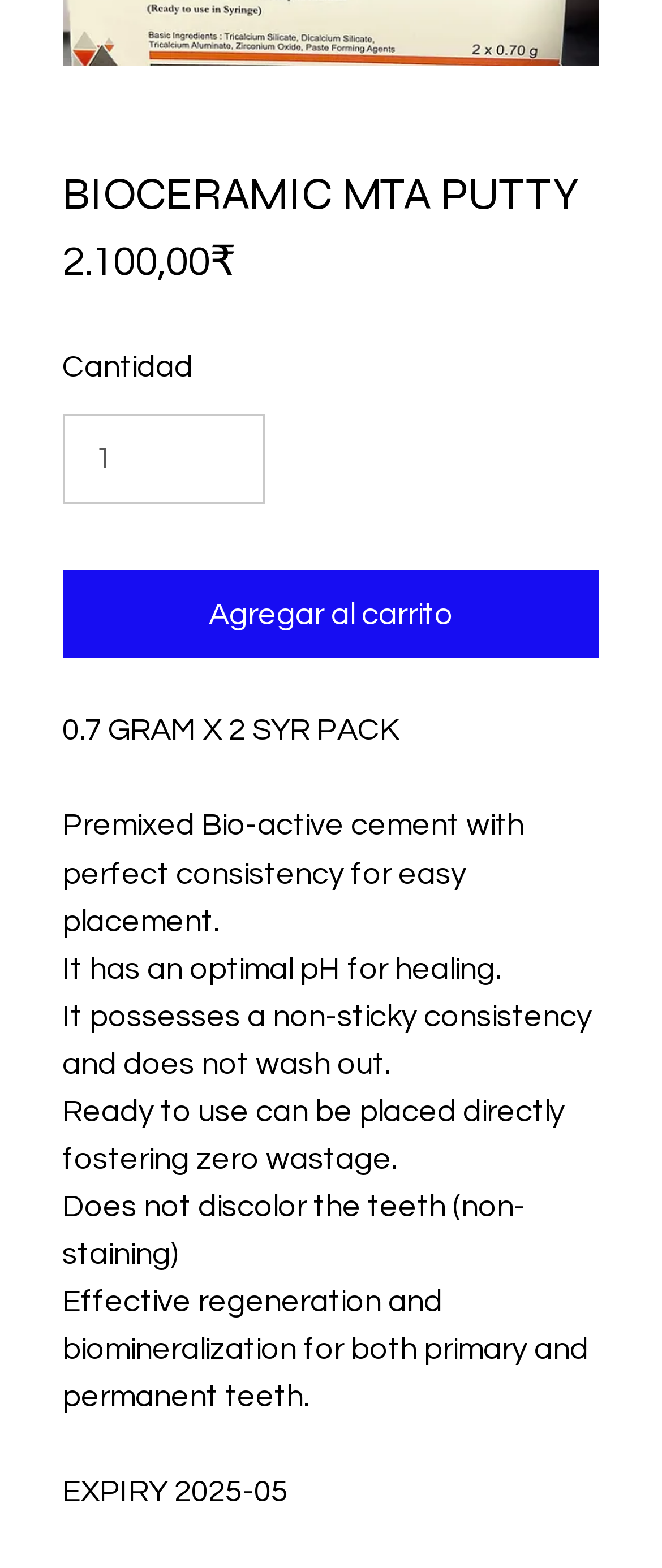Please find the bounding box for the following UI element description. Provide the coordinates in (top-left x, top-left y, bottom-right x, bottom-right y) format, with values between 0 and 1: name="author" placeholder="Name *"

None